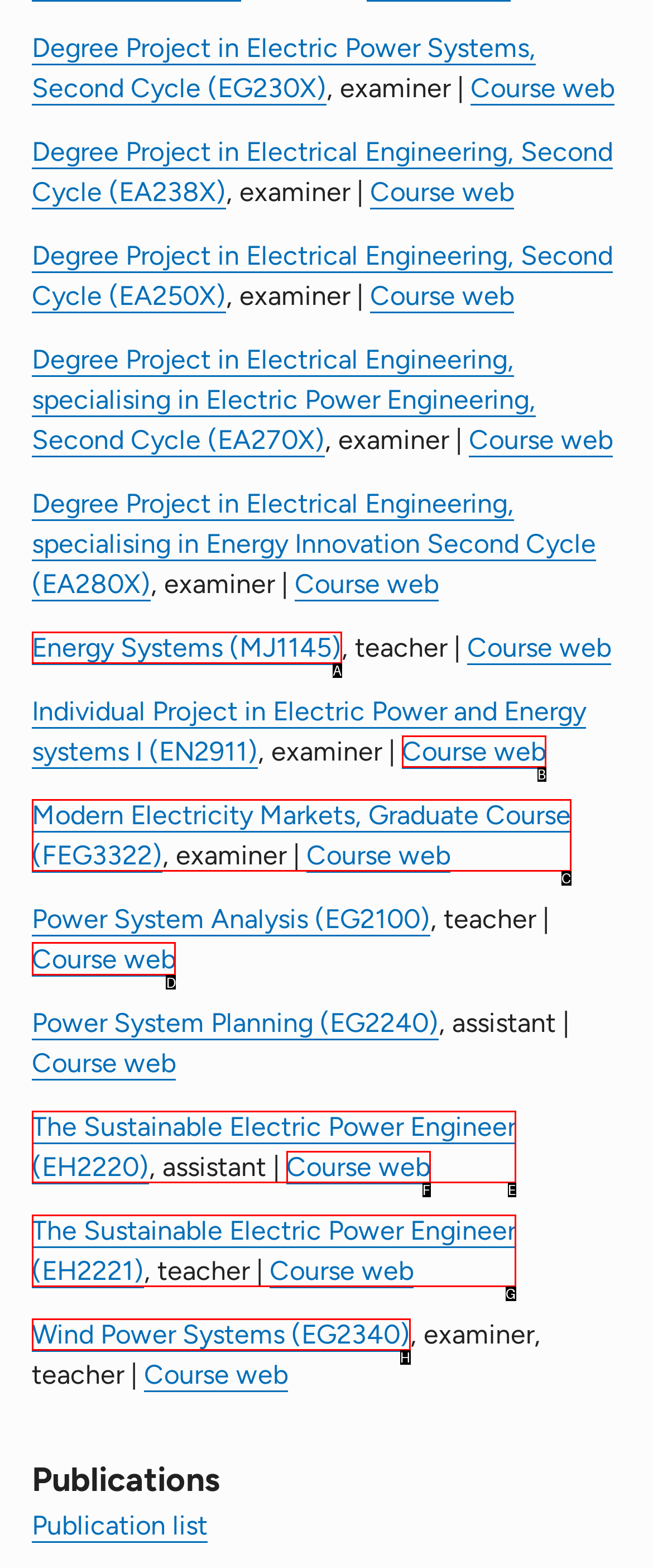Point out the HTML element I should click to achieve the following: Check the course web of Power System Analysis Reply with the letter of the selected element.

D